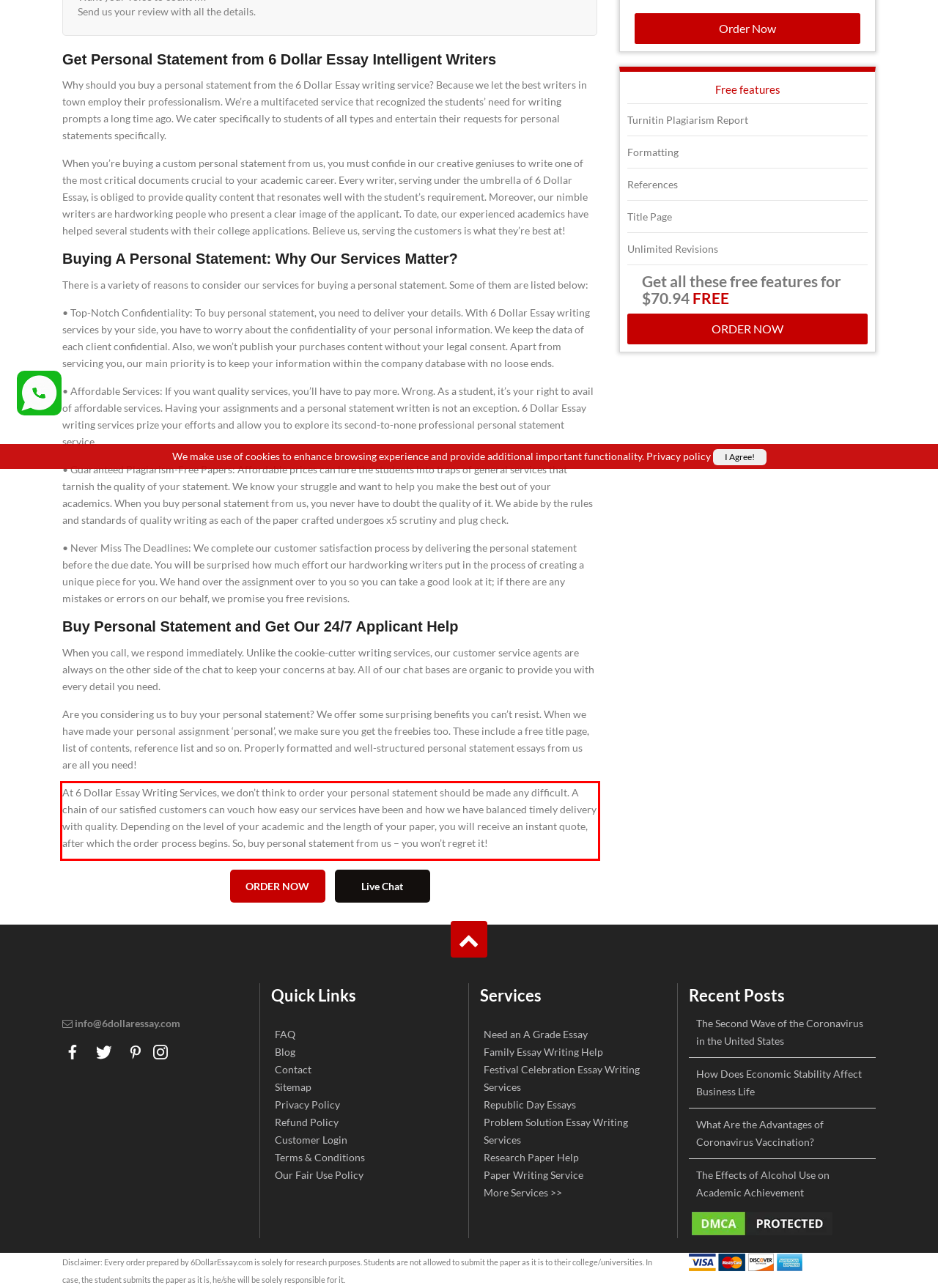Please identify the text within the red rectangular bounding box in the provided webpage screenshot.

At 6 Dollar Essay Writing Services, we don’t think to order your personal statement should be made any difficult. A chain of our satisfied customers can vouch how easy our services have been and how we have balanced timely delivery with quality. Depending on the level of your academic and the length of your paper, you will receive an instant quote, after which the order process begins. So, buy personal statement from us – you won’t regret it!